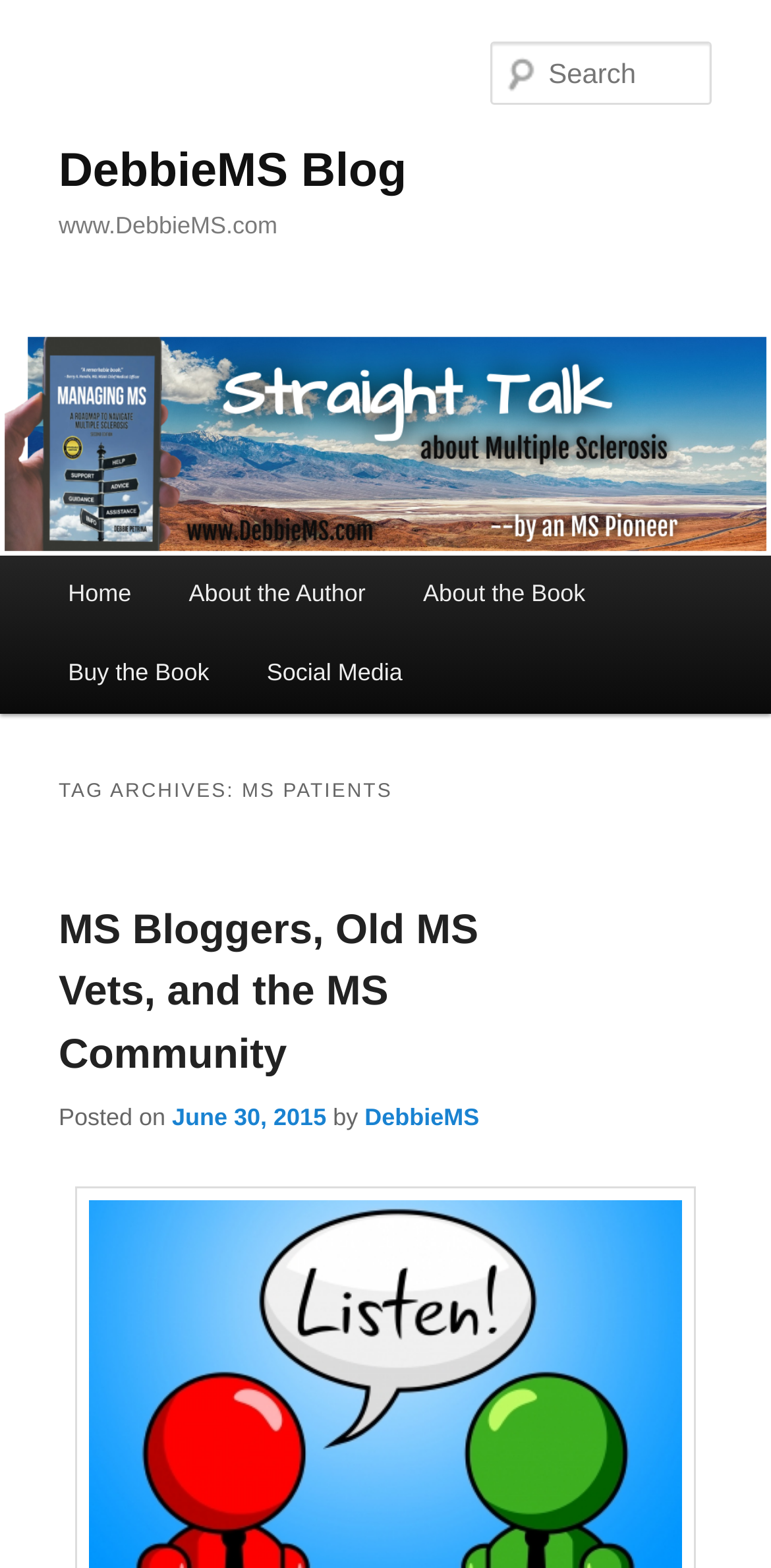Using a single word or phrase, answer the following question: 
What is the purpose of the search box?

To search the blog